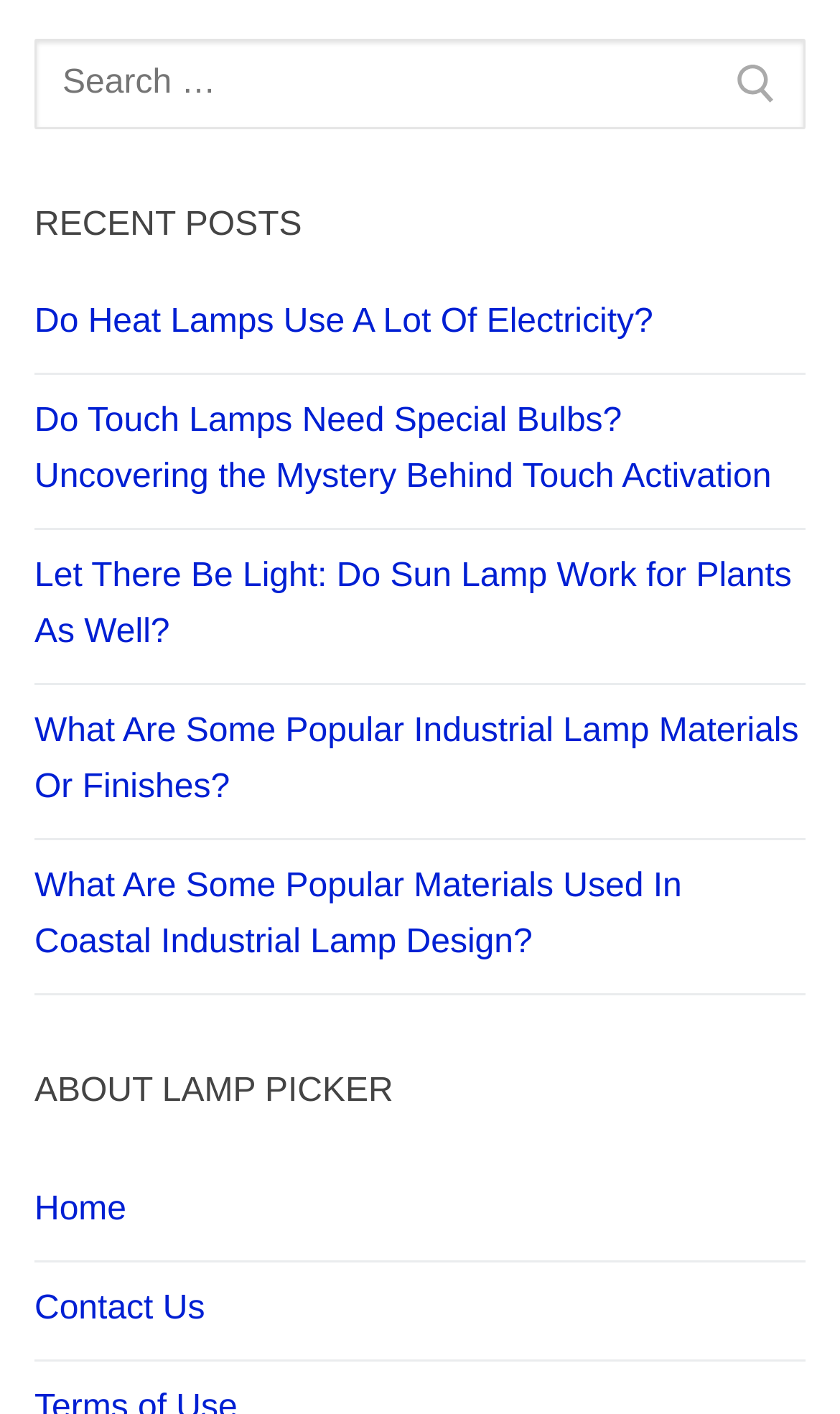Specify the bounding box coordinates of the element's area that should be clicked to execute the given instruction: "search for something". The coordinates should be four float numbers between 0 and 1, i.e., [left, top, right, bottom].

[0.041, 0.027, 0.959, 0.091]